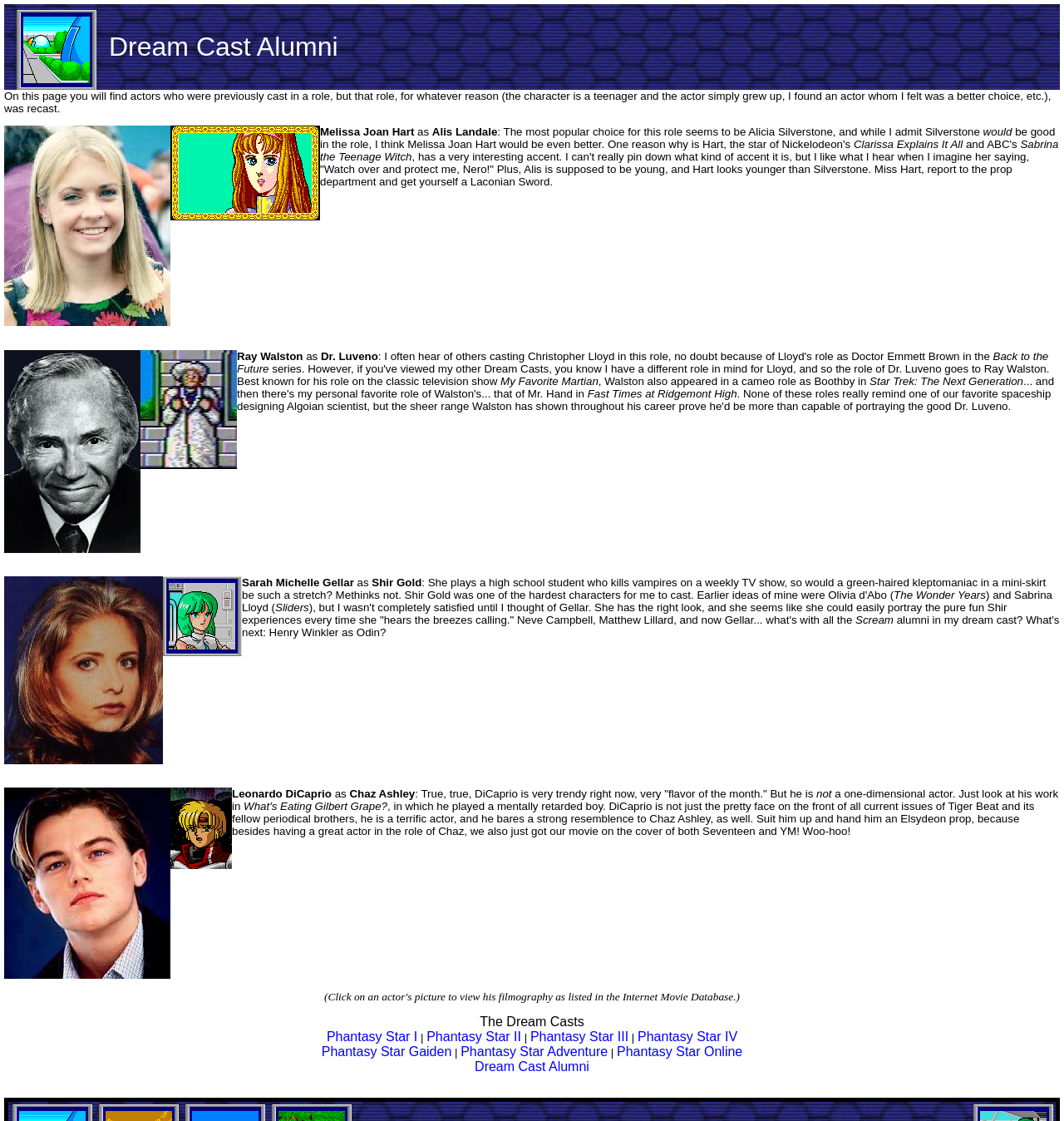Determine the bounding box coordinates of the area to click in order to meet this instruction: "Search using the search icon".

None